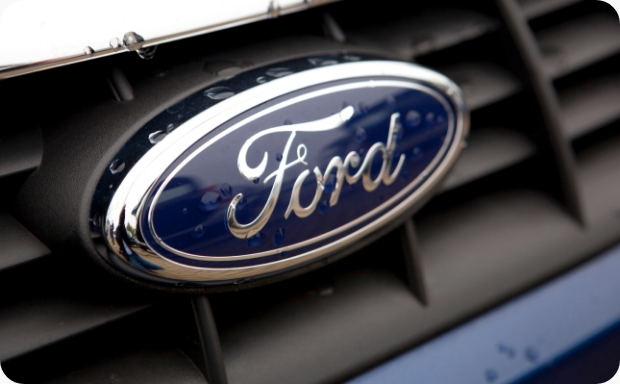What is the material of the logo's border?
Please provide a single word or phrase answer based on the image.

Chrome